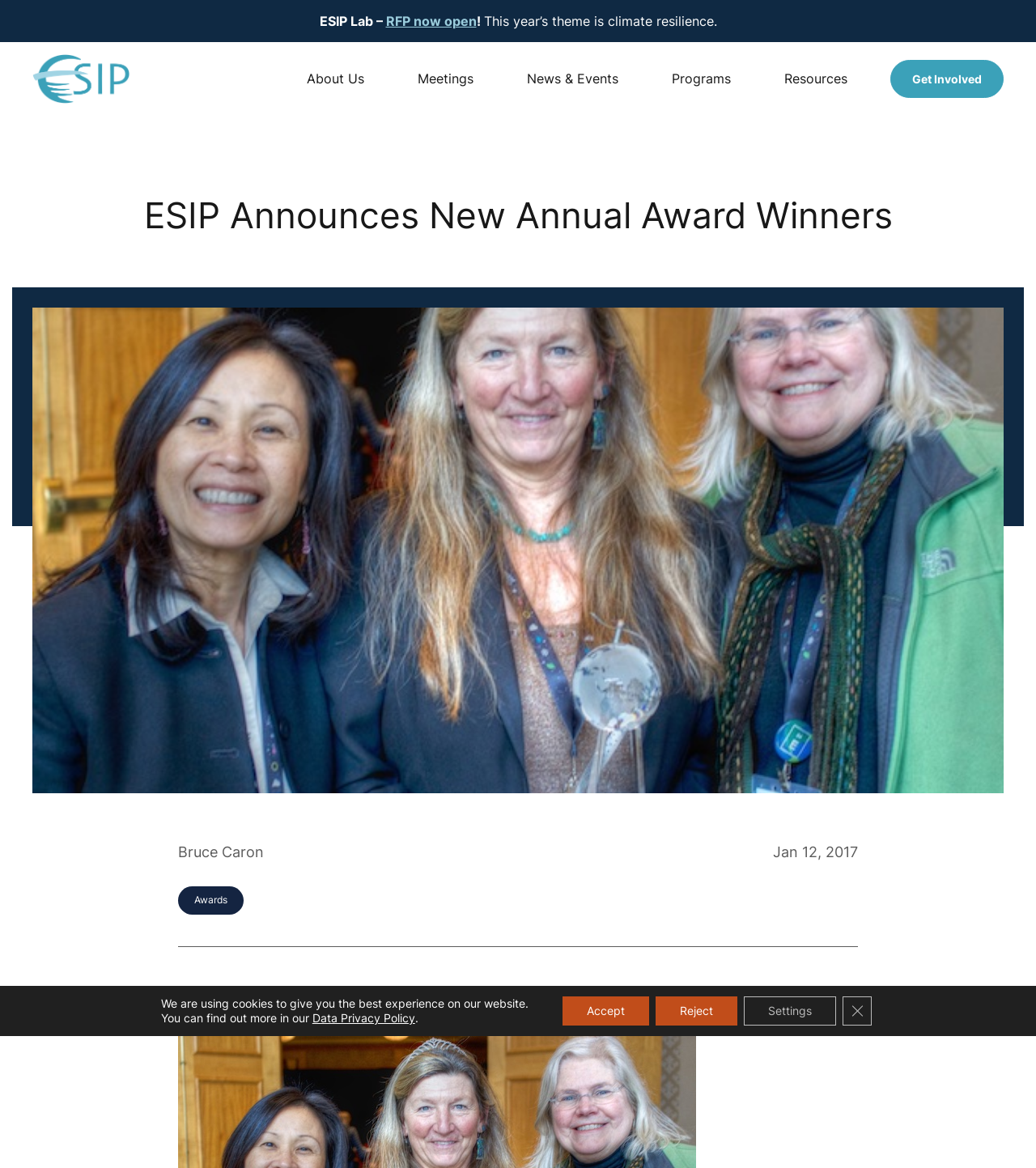Determine the bounding box coordinates for the area that needs to be clicked to fulfill this task: "View Awards page". The coordinates must be given as four float numbers between 0 and 1, i.e., [left, top, right, bottom].

[0.172, 0.759, 0.235, 0.783]